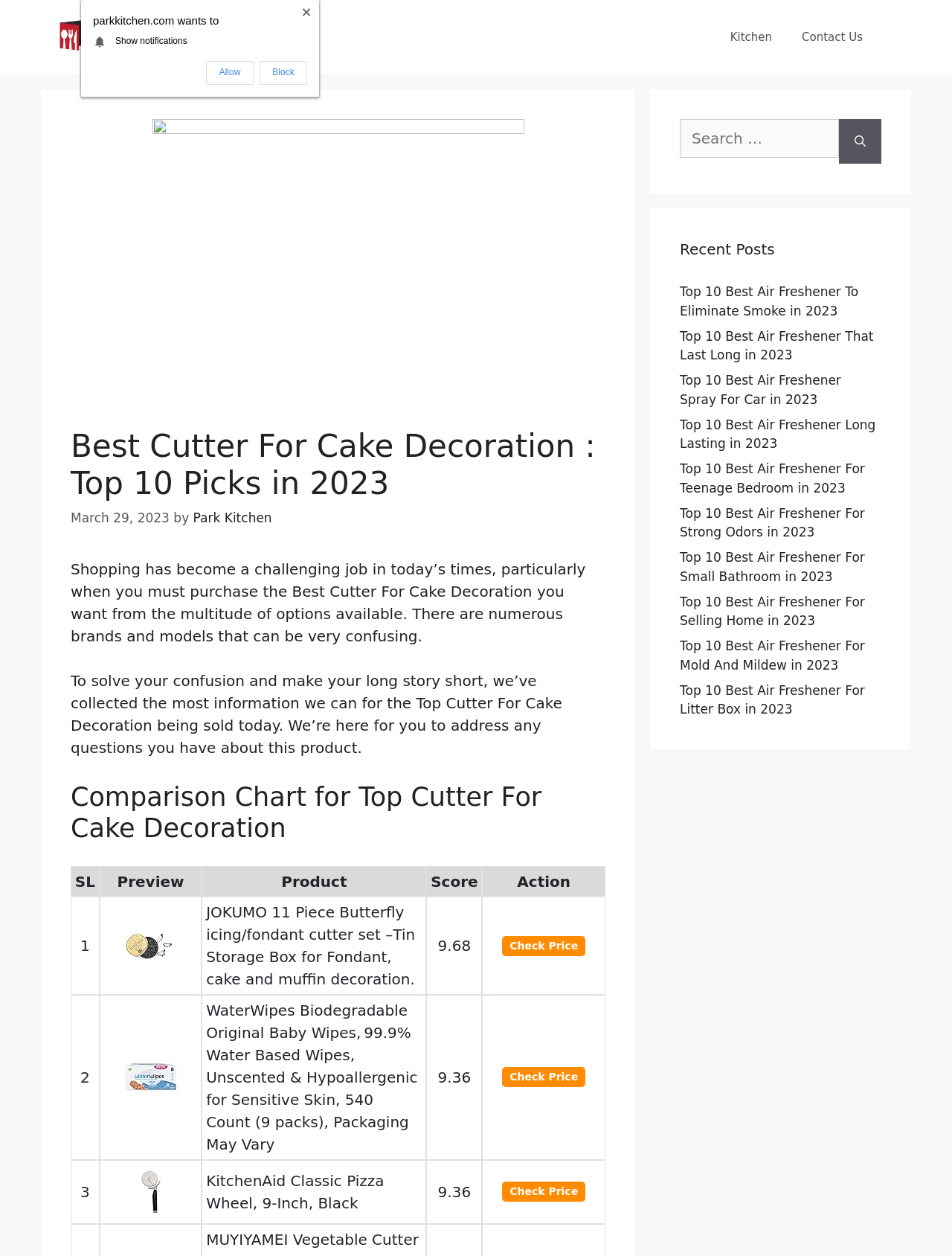Identify the title of the webpage and provide its text content.

Best Cutter For Cake Decoration : Top 10 Picks in 2023